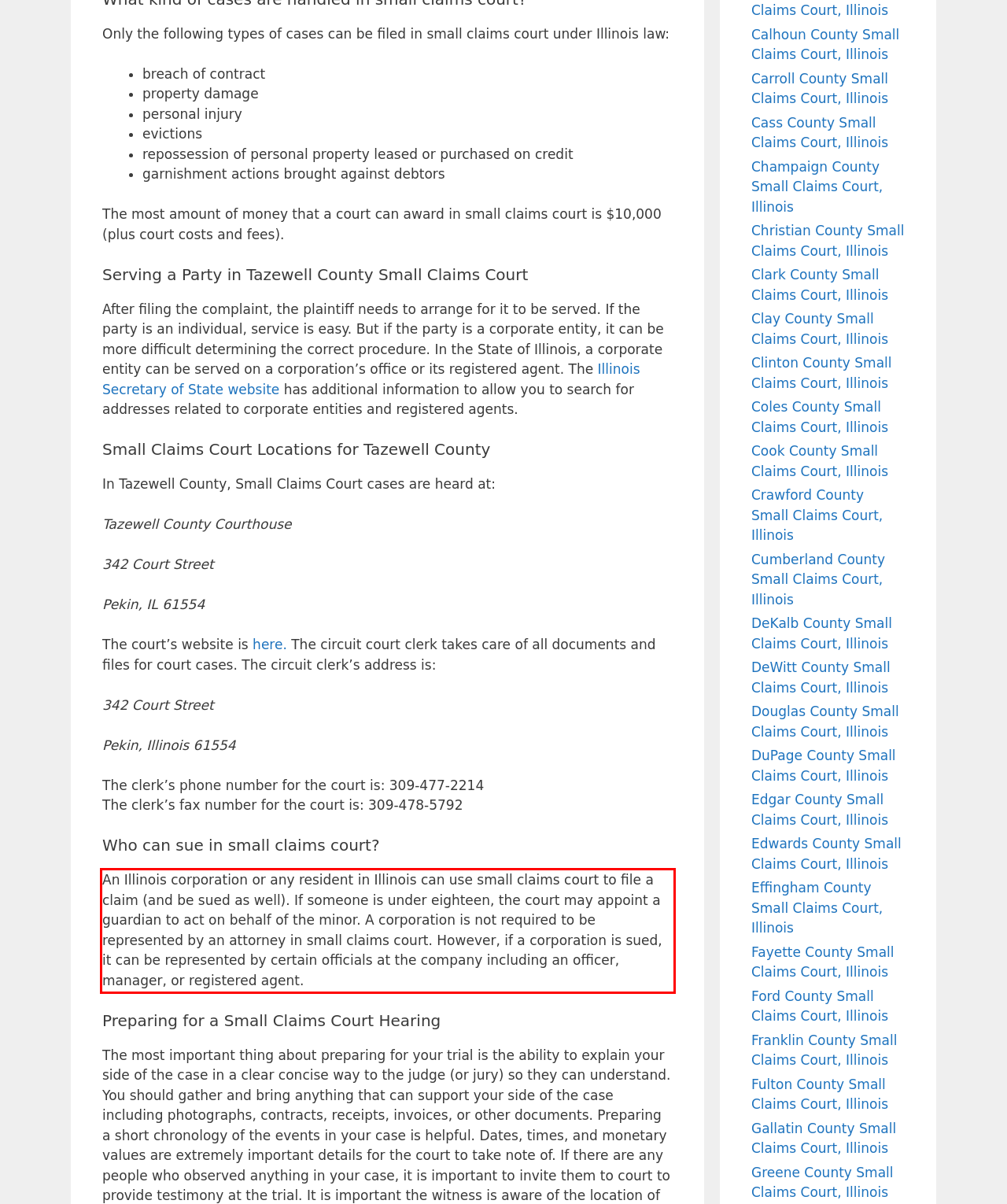Given a screenshot of a webpage, locate the red bounding box and extract the text it encloses.

An Illinois corporation or any resident in Illinois can use small claims court to file a claim (and be sued as well). If someone is under eighteen, the court may appoint a guardian to act on behalf of the minor. A corporation is not required to be represented by an attorney in small claims court. However, if a corporation is sued, it can be represented by certain officials at the company including an officer, manager, or registered agent.